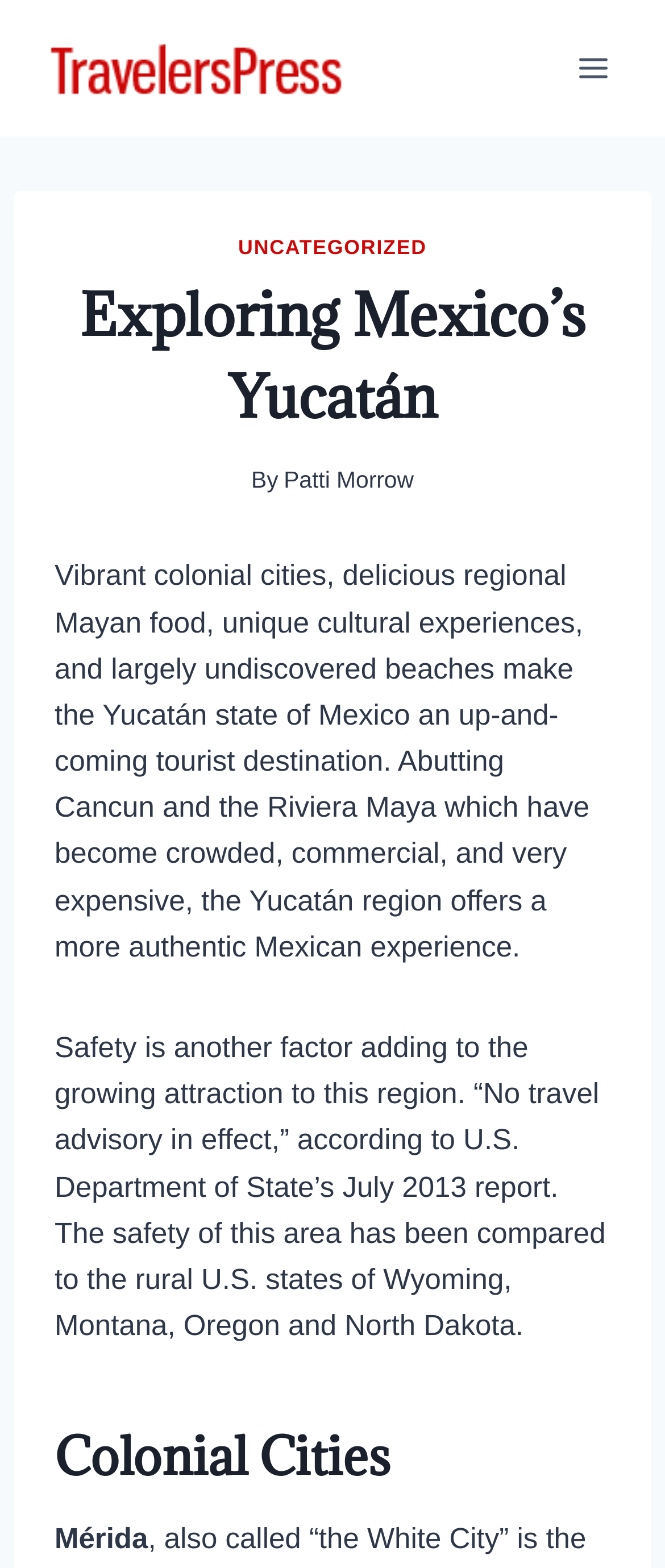Summarize the webpage with a detailed and informative caption.

The webpage is about exploring Mexico's Yucatán state, a rising tourist destination. At the top left, there is a link to "TravelersPress" accompanied by an image of the same name. On the top right, there is a button to open a menu. 

Below the top section, there is a header area that contains a link to "UNCATEGORIZED" and a heading that reads "Exploring Mexico’s Yucatán". The author's name, "Patti Morrow", is displayed next to the phrase "By". 

A descriptive paragraph follows, which highlights the region's vibrant colonial cities, delicious regional Mayan food, unique cultural experiences, and undiscovered beaches. It also compares the Yucatán region to the crowded and commercial areas of Cancun and the Riviera Maya. 

Another paragraph discusses the safety of the region, citing a report from the U.S. Department of State and comparing it to rural U.S. states. 

Further down, there is a heading titled "Colonial Cities", and below it, a subheading that reads "Mérida".